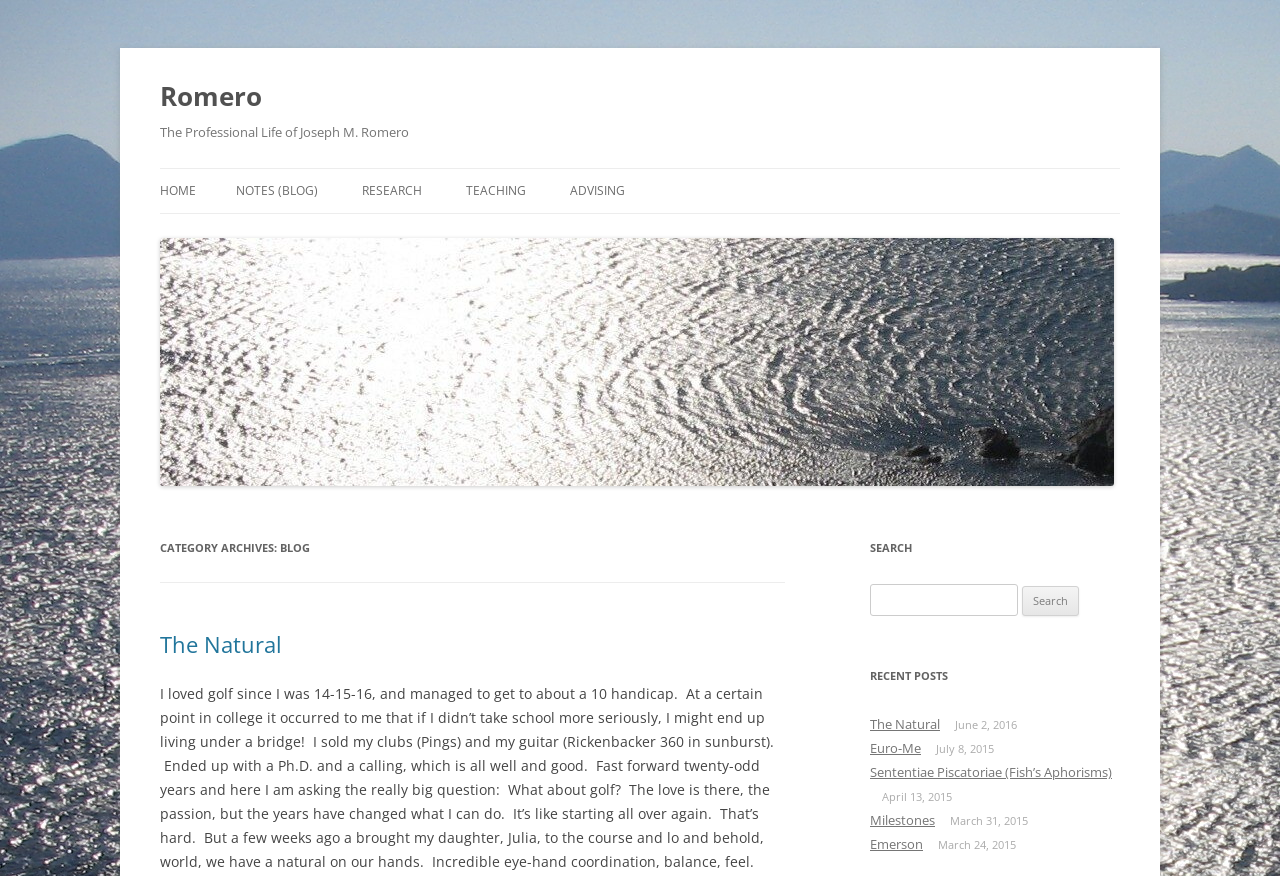What is the date of the oldest recent post?
Provide a concise answer using a single word or phrase based on the image.

March 24, 2015